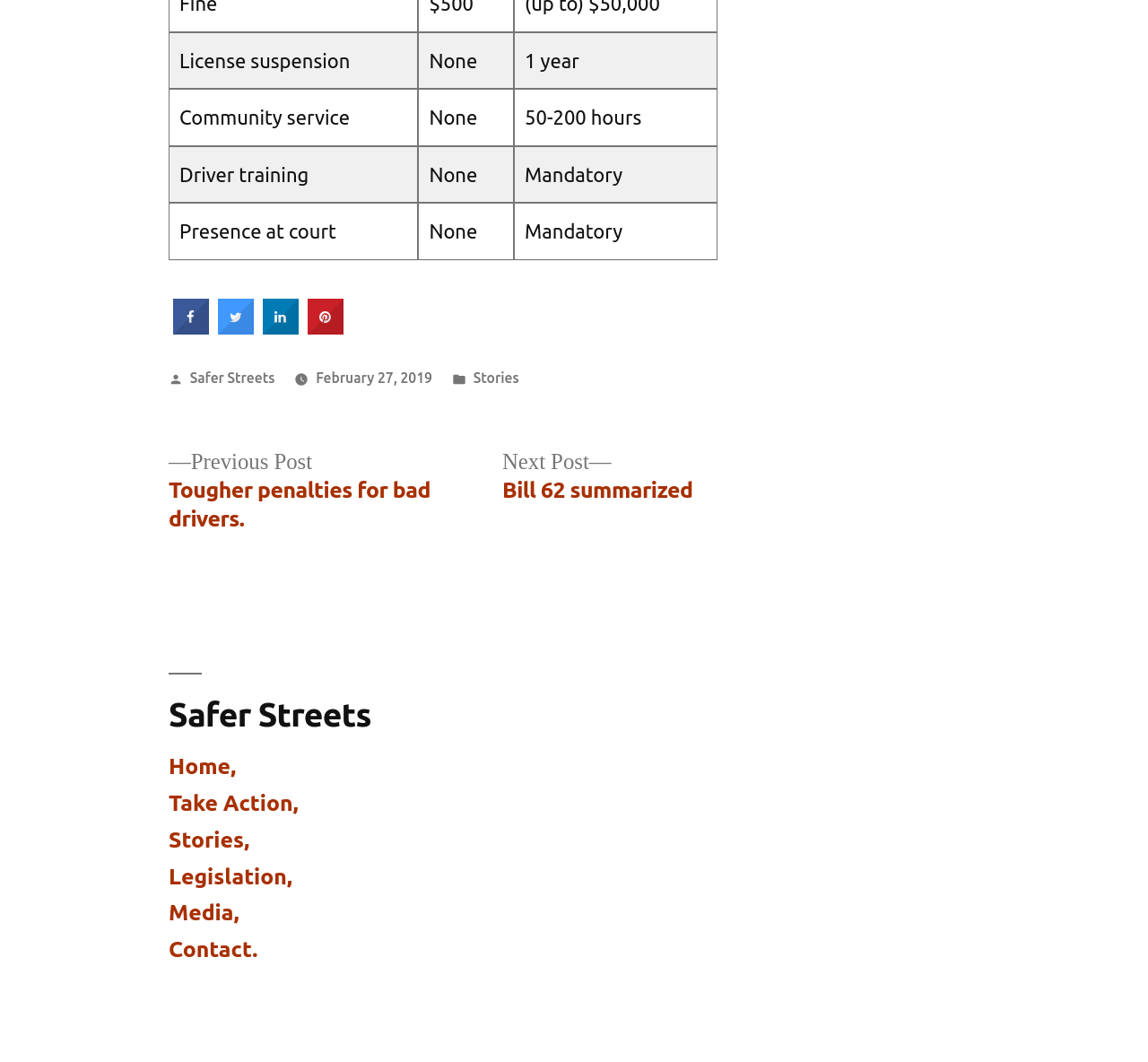What is the first penalty type listed?
Refer to the image and provide a one-word or short phrase answer.

License suspension